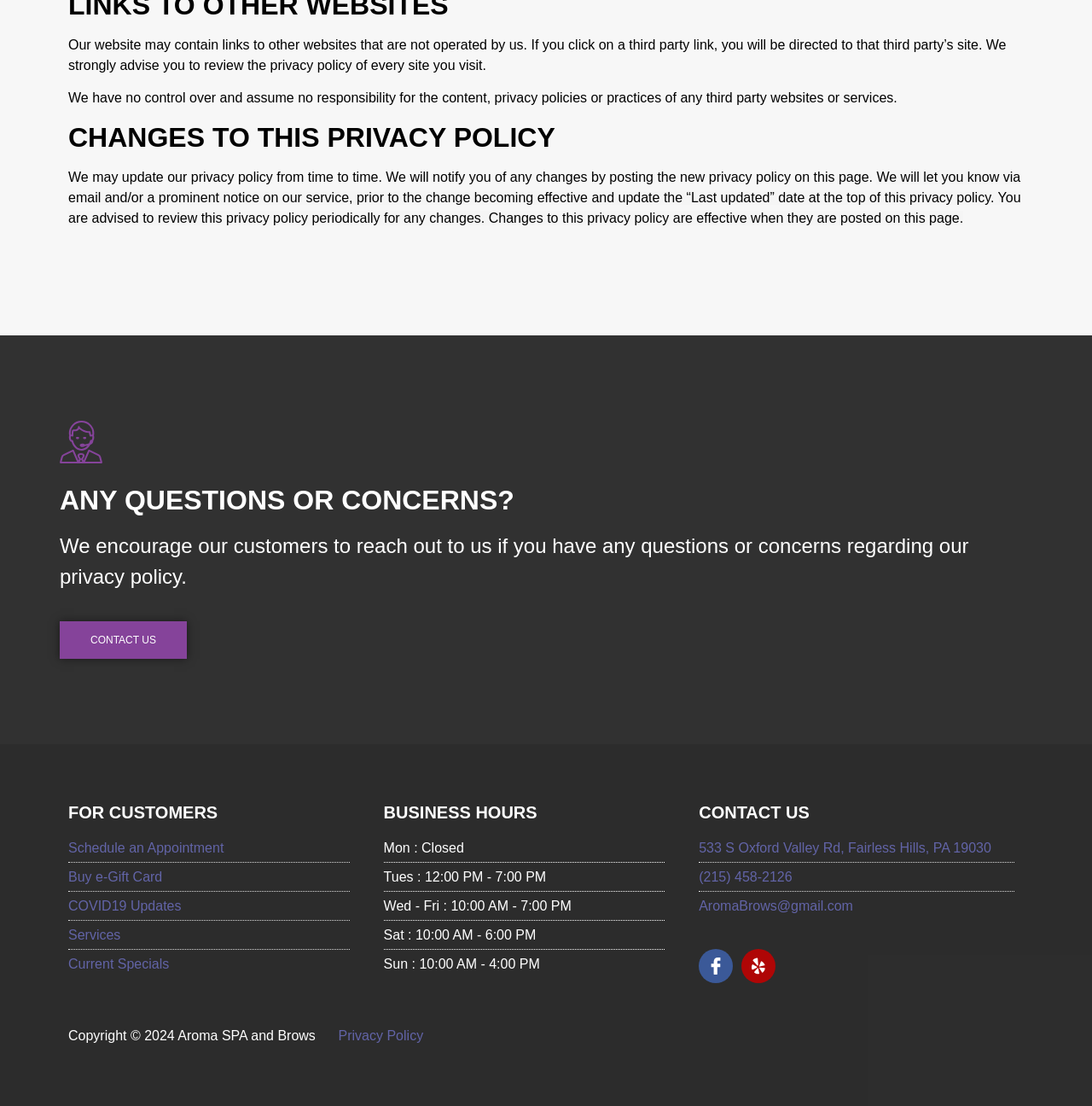What is the purpose of the 'CONTACT US' button?
Examine the image and give a concise answer in one word or a short phrase.

To reach out to the company